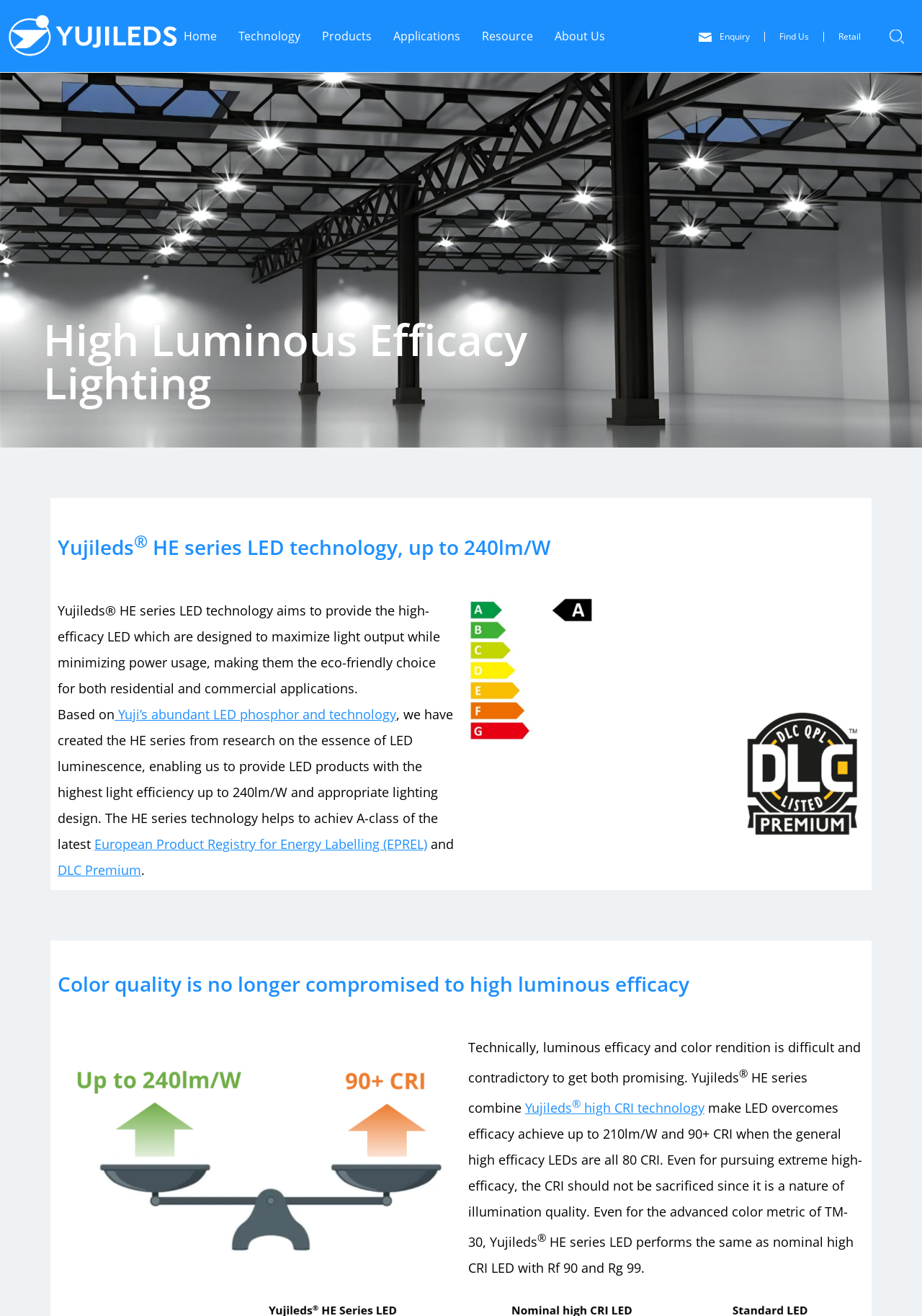Please determine the bounding box coordinates for the element with the description: "Yujileds® high CRI technology".

[0.57, 0.835, 0.764, 0.848]